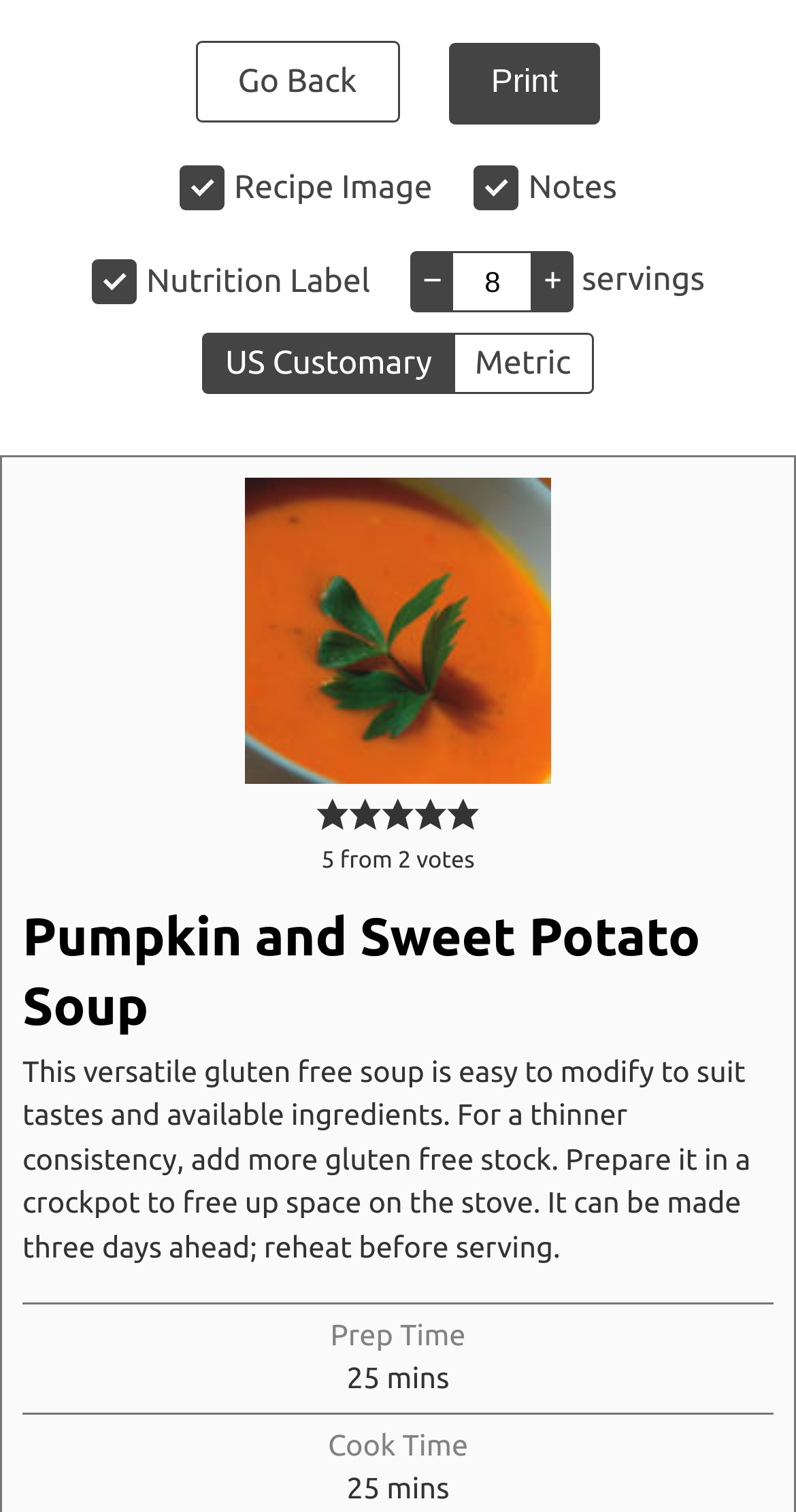Identify the bounding box coordinates of the region that needs to be clicked to carry out this instruction: "Change unit system to US Customary". Provide these coordinates as four float numbers ranging from 0 to 1, i.e., [left, top, right, bottom].

[0.255, 0.22, 0.568, 0.261]